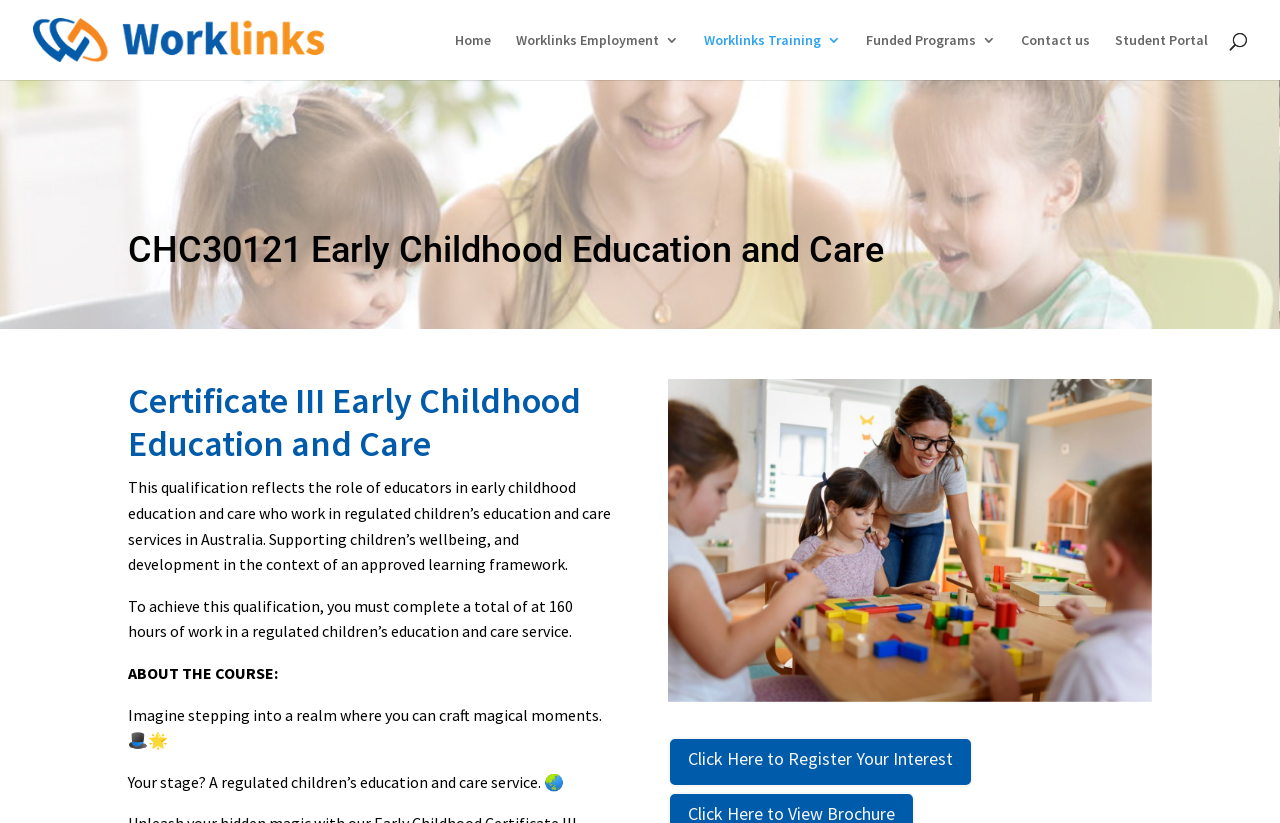Please identify the bounding box coordinates of the clickable region that I should interact with to perform the following instruction: "Click Worklinks". The coordinates should be expressed as four float numbers between 0 and 1, i.e., [left, top, right, bottom].

[0.026, 0.036, 0.253, 0.058]